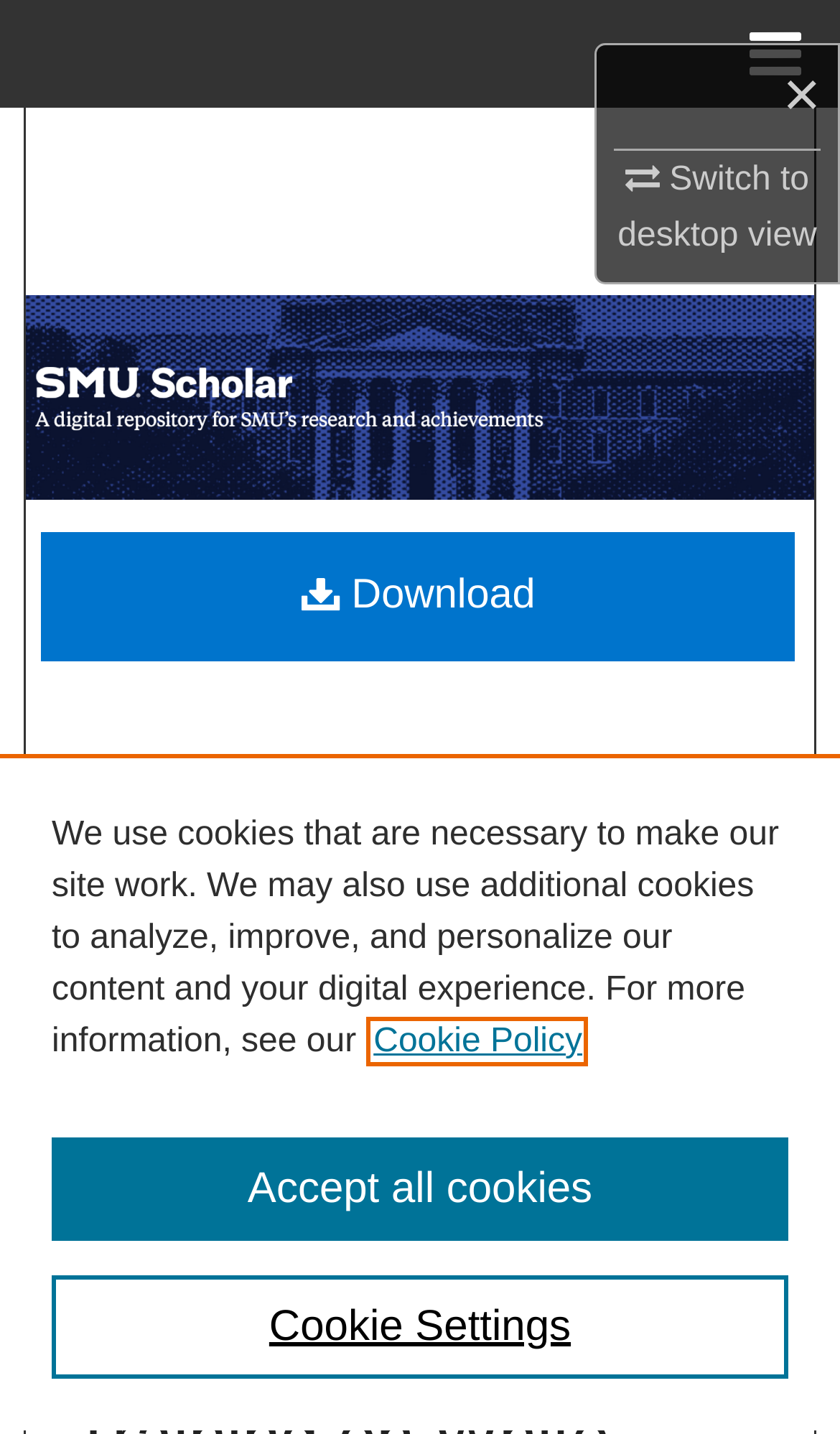Determine the primary headline of the webpage.

Effect of Resistance Training on White Blood Cell Count and Chemotherapy Efficacy in Triple-Negative Breast Cancer Patients During Adriamycin-Cyclophosphamide Chemotherapy Treatment